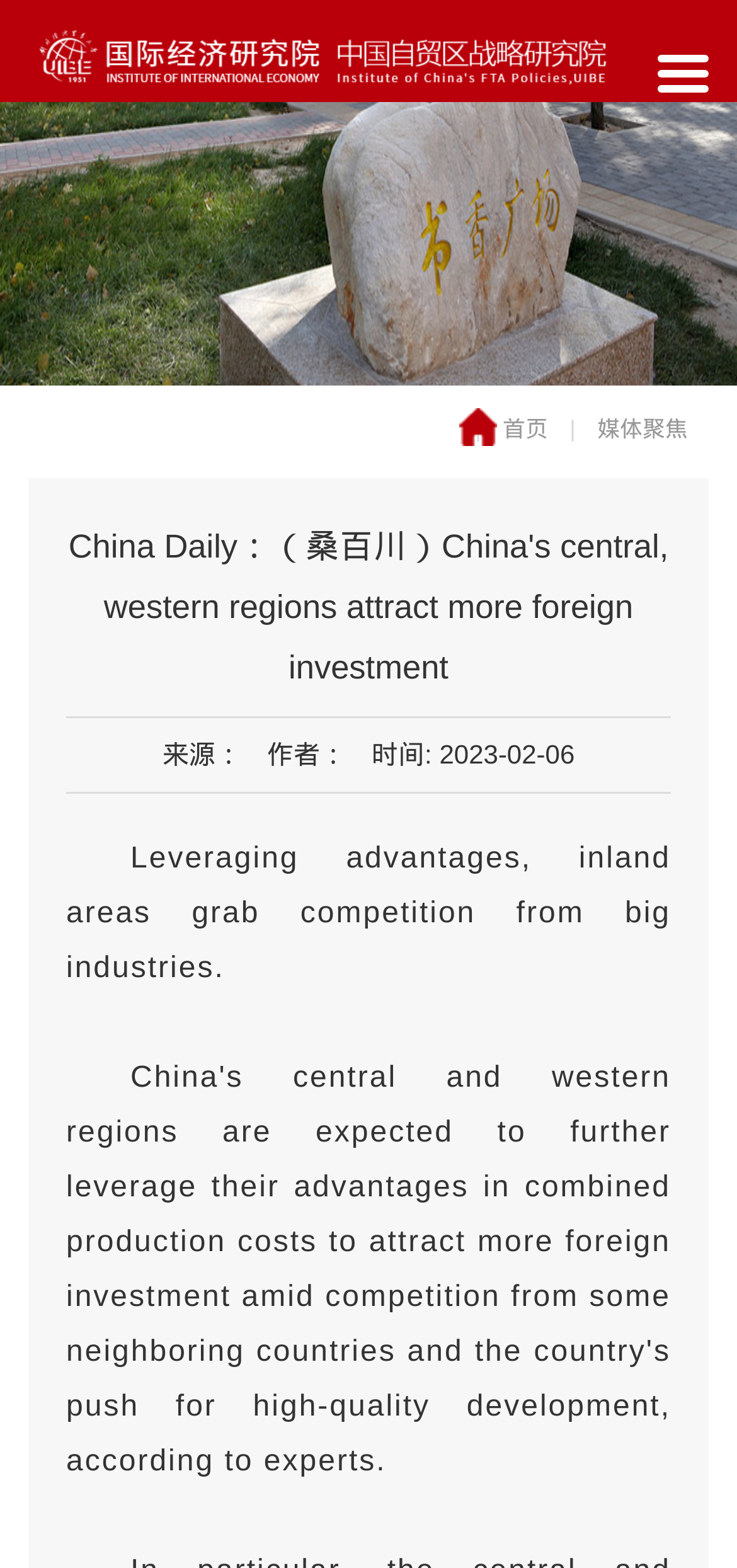From the element description: "首页", extract the bounding box coordinates of the UI element. The coordinates should be expressed as four float numbers between 0 and 1, in the order [left, top, right, bottom].

[0.682, 0.265, 0.744, 0.282]